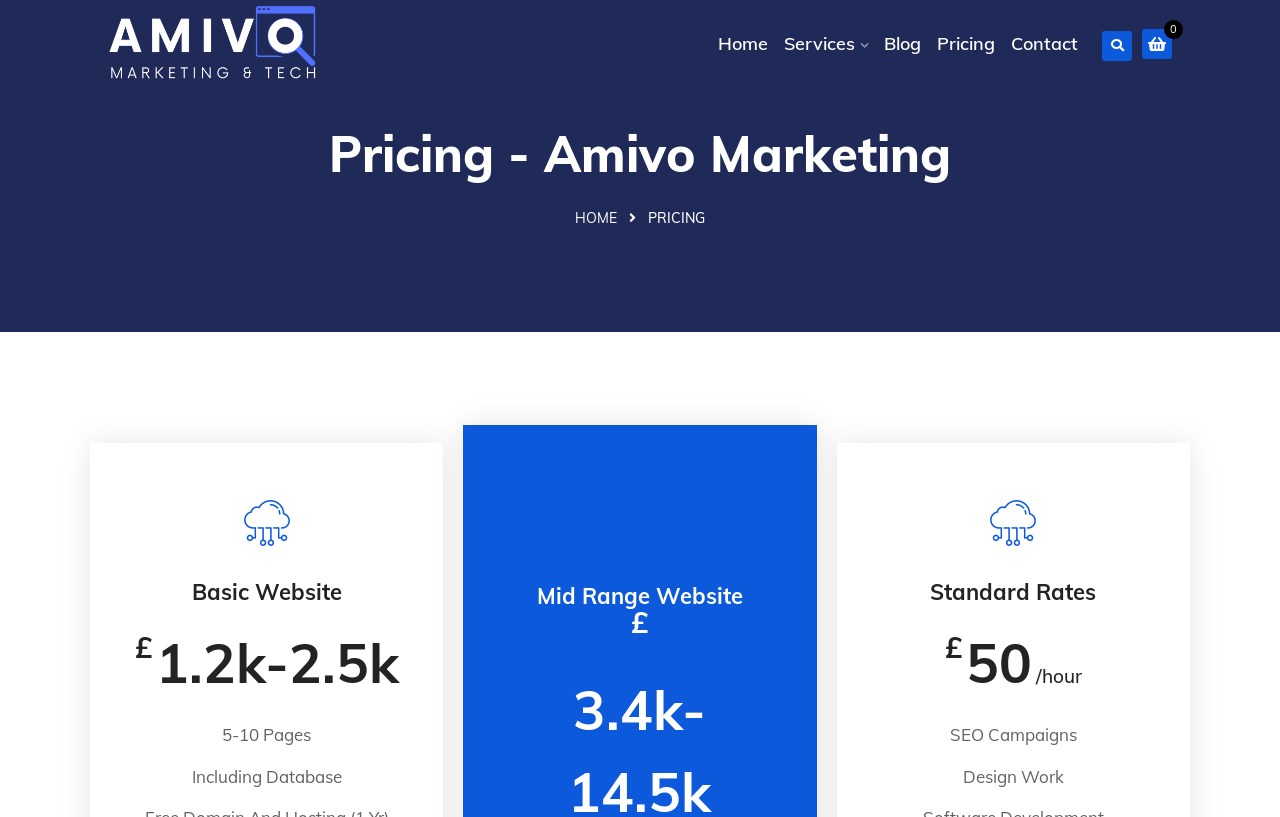Identify the bounding box coordinates for the UI element mentioned here: "Home". Provide the coordinates as four float values between 0 and 1, i.e., [left, top, right, bottom].

[0.449, 0.258, 0.482, 0.28]